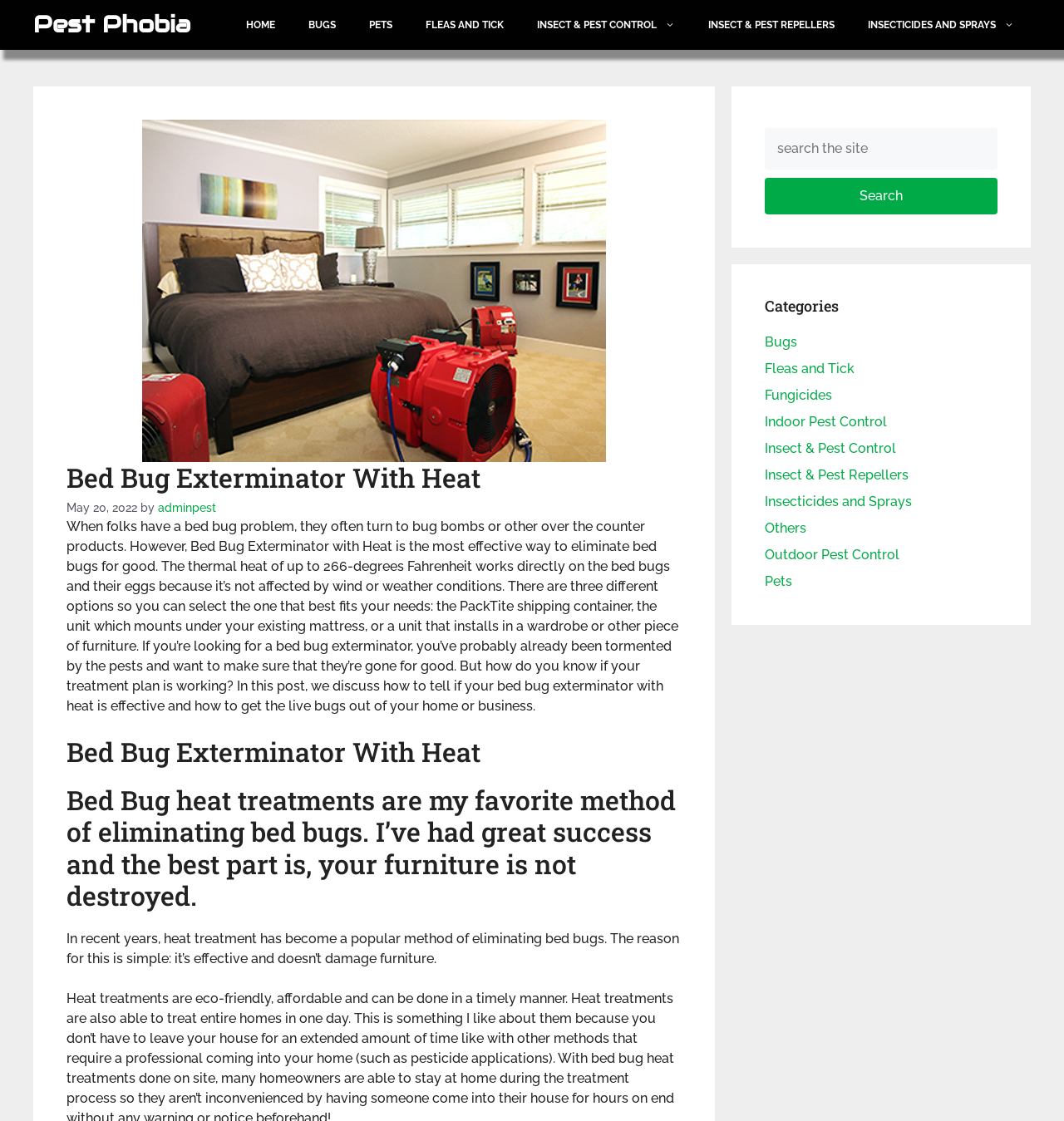Show the bounding box coordinates for the HTML element as described: "Home".

[0.216, 0.0, 0.274, 0.044]